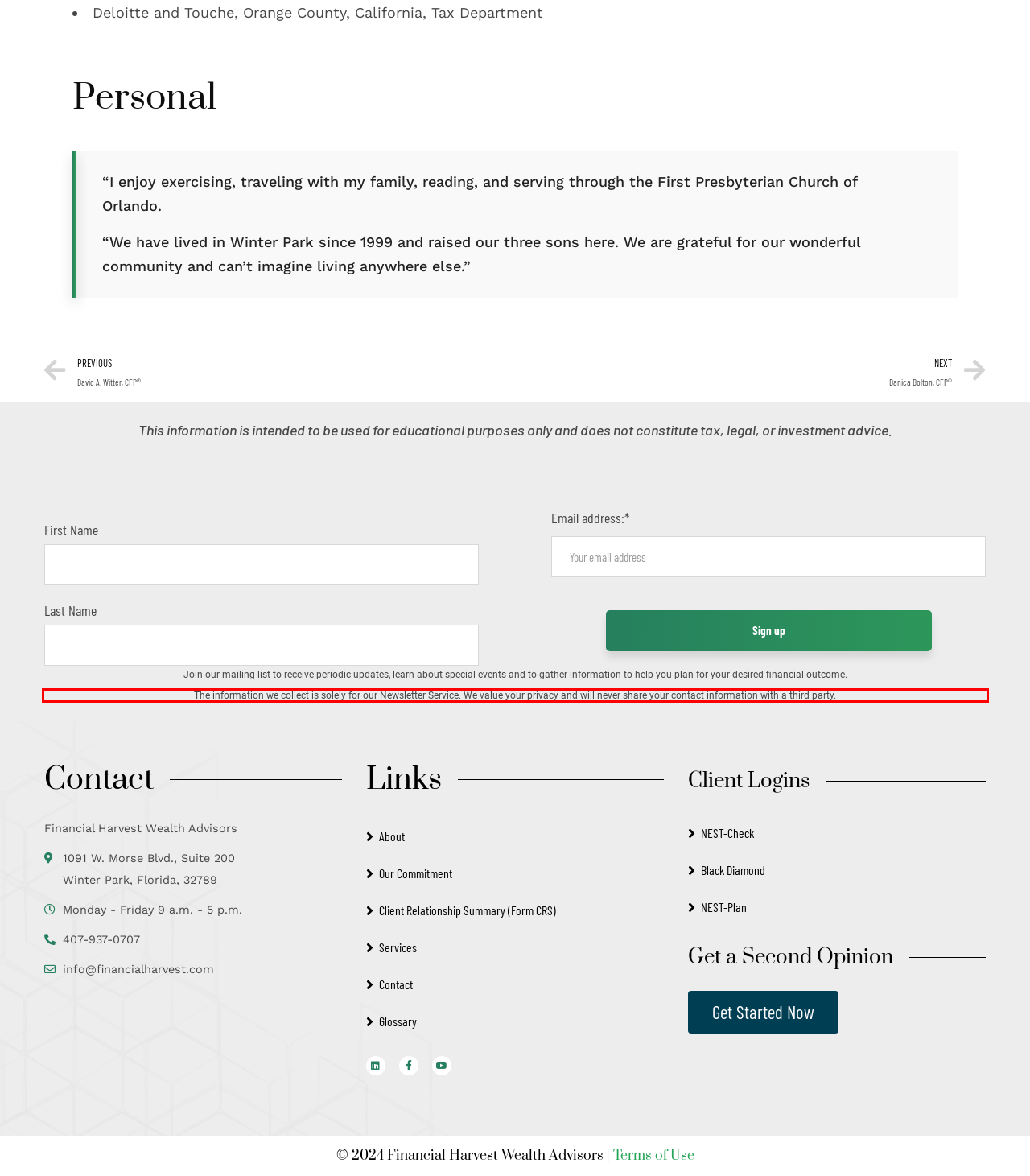Review the screenshot of the webpage and recognize the text inside the red rectangle bounding box. Provide the extracted text content.

The information we collect is solely for our Newsletter Service. We value your privacy and will never share your contact information with a third party.